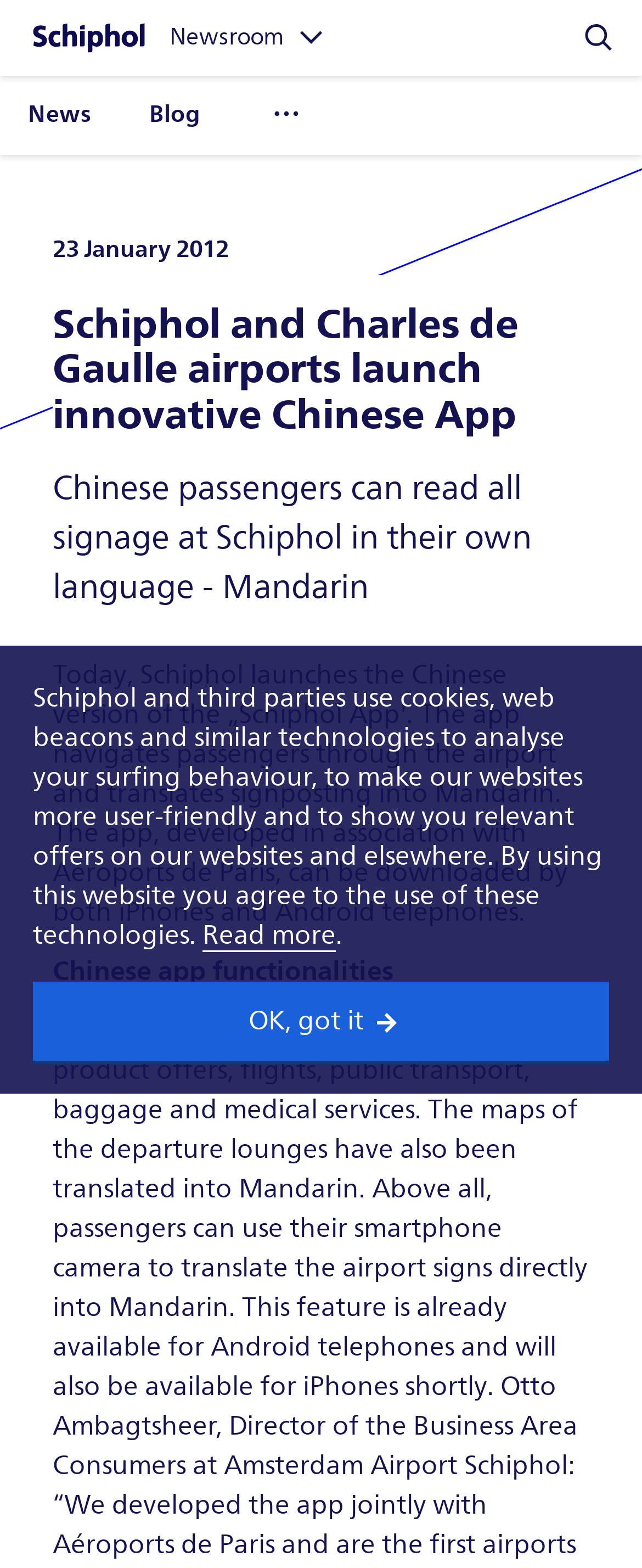Identify the bounding box coordinates of the element that should be clicked to fulfill this task: "Open the Newsroom dropdown". The coordinates should be provided as four float numbers between 0 and 1, i.e., [left, top, right, bottom].

[0.249, 0.001, 0.526, 0.047]